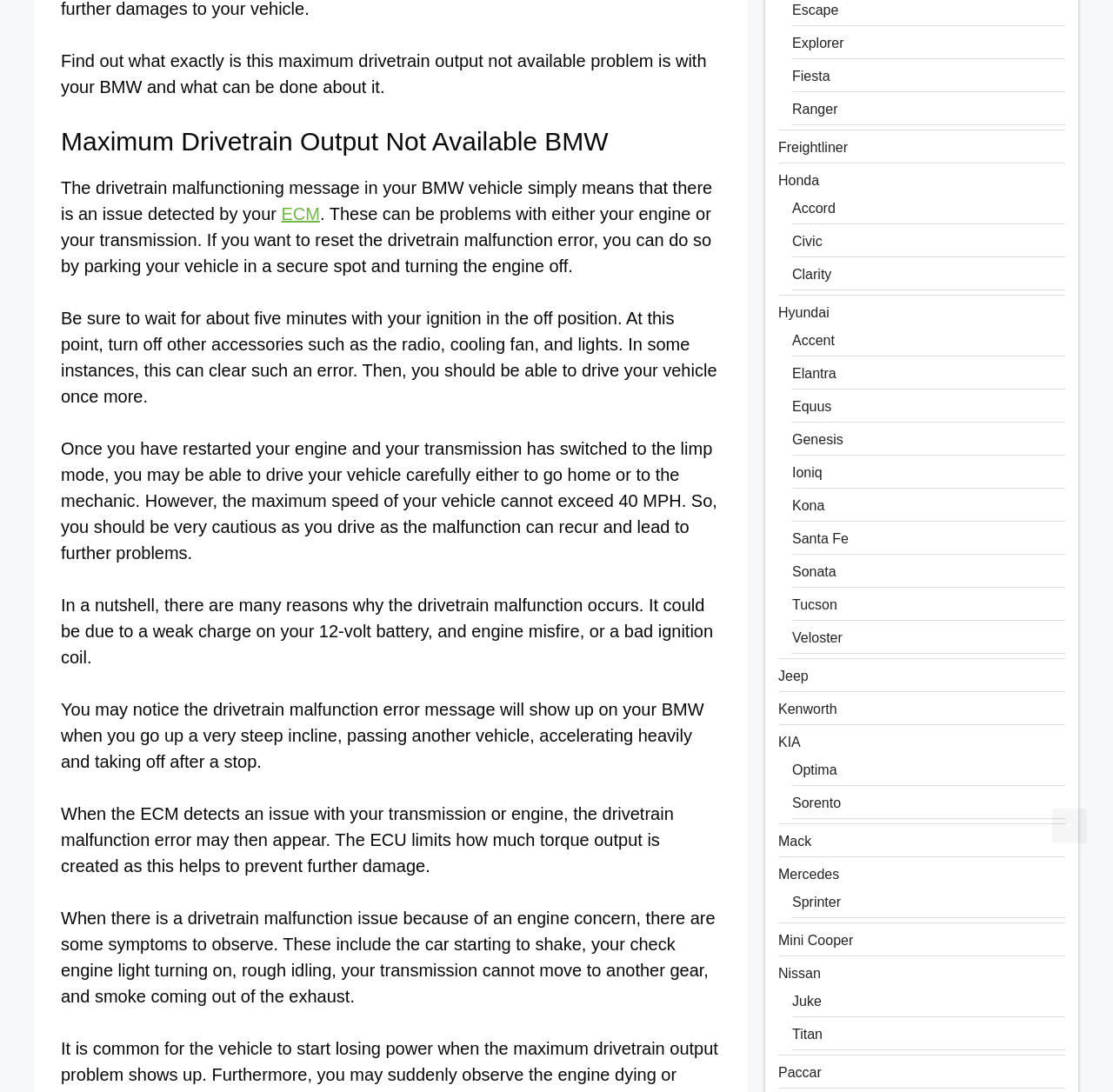Predict the bounding box coordinates for the UI element described as: "Santa Fe". The coordinates should be four float numbers between 0 and 1, presented as [left, top, right, bottom].

[0.712, 0.486, 0.762, 0.5]